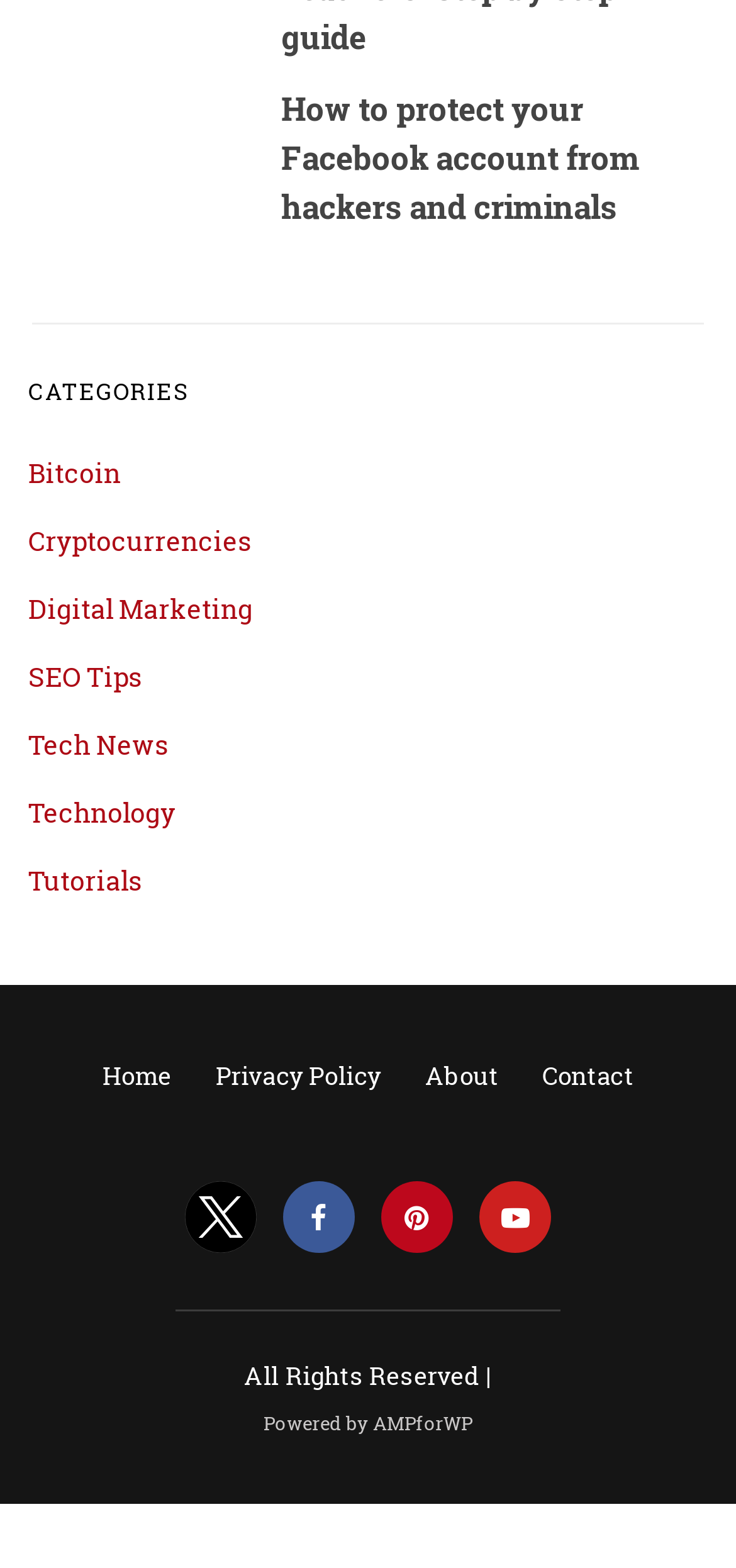Given the description: "title="facebook profile"", determine the bounding box coordinates of the UI element. The coordinates should be formatted as four float numbers between 0 and 1, [left, top, right, bottom].

[0.384, 0.768, 0.482, 0.786]